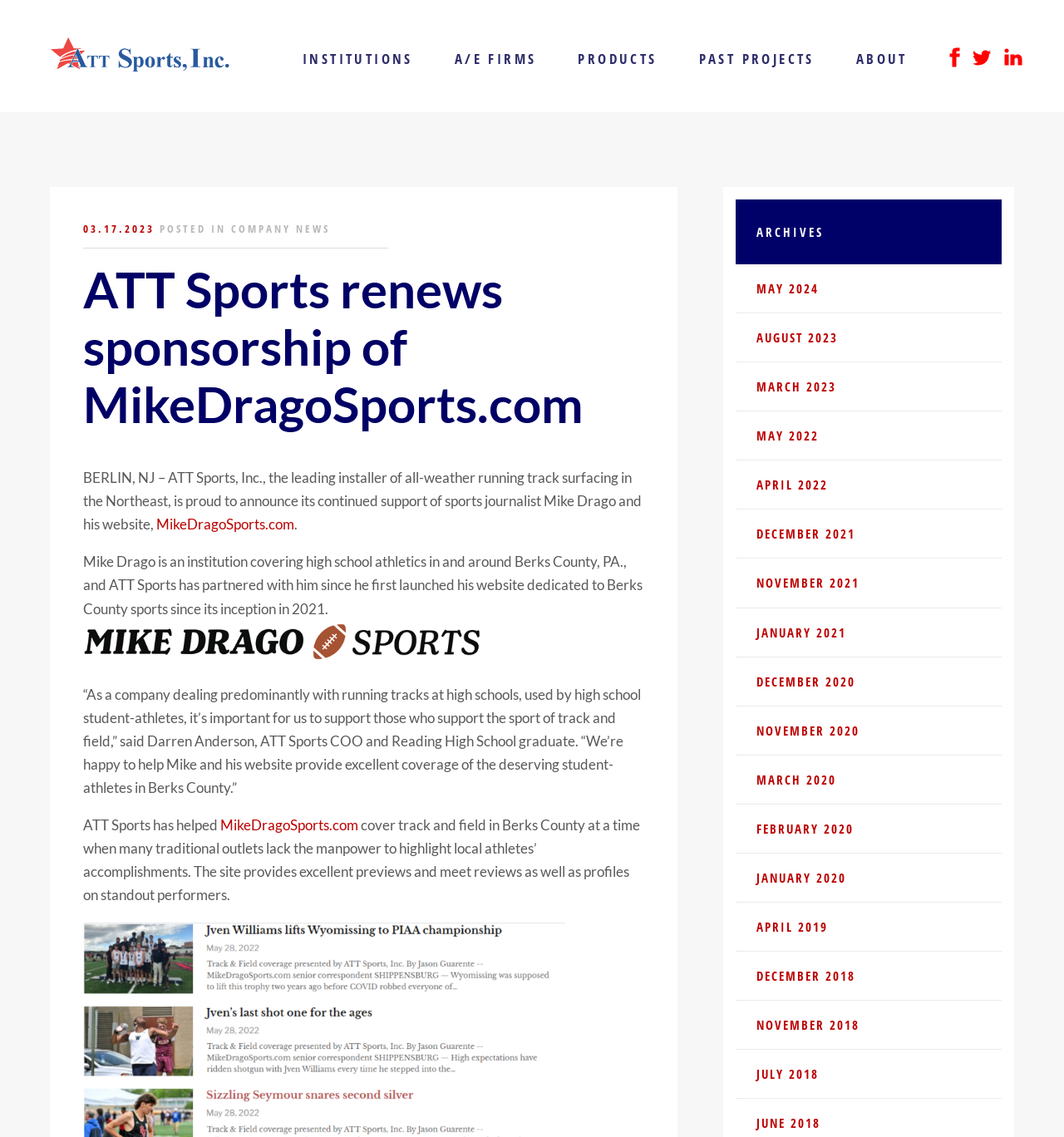Determine the bounding box coordinates of the target area to click to execute the following instruction: "View archives from March 2023."

[0.692, 0.319, 0.941, 0.361]